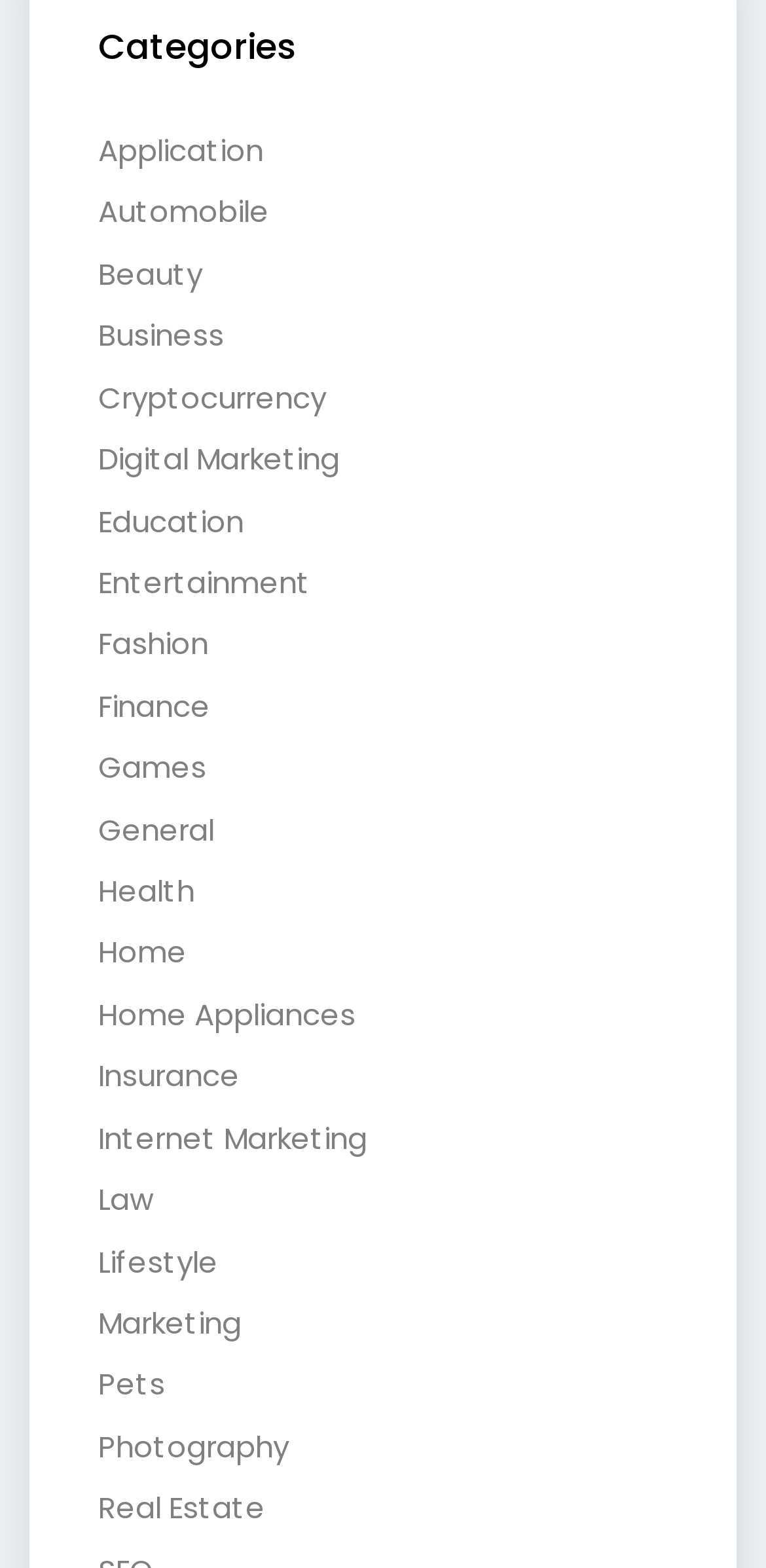What is the first category listed?
Provide a detailed answer to the question, using the image to inform your response.

The first category listed is 'Application' which is a link element located at the top left of the webpage with a bounding box coordinate of [0.128, 0.083, 0.344, 0.109].